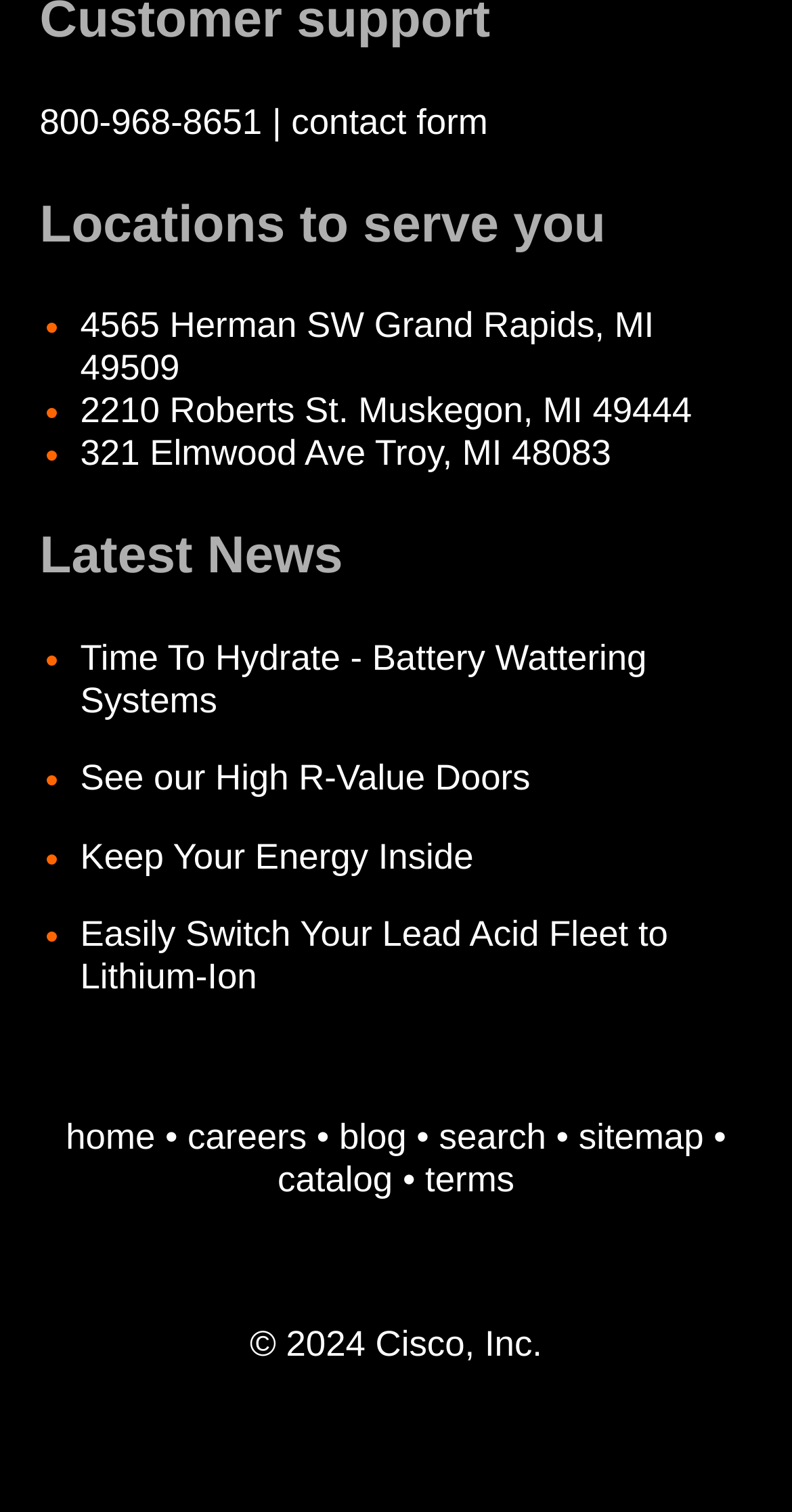Pinpoint the bounding box coordinates of the clickable area needed to execute the instruction: "Go to the home page". The coordinates should be specified as four float numbers between 0 and 1, i.e., [left, top, right, bottom].

[0.083, 0.738, 0.196, 0.765]